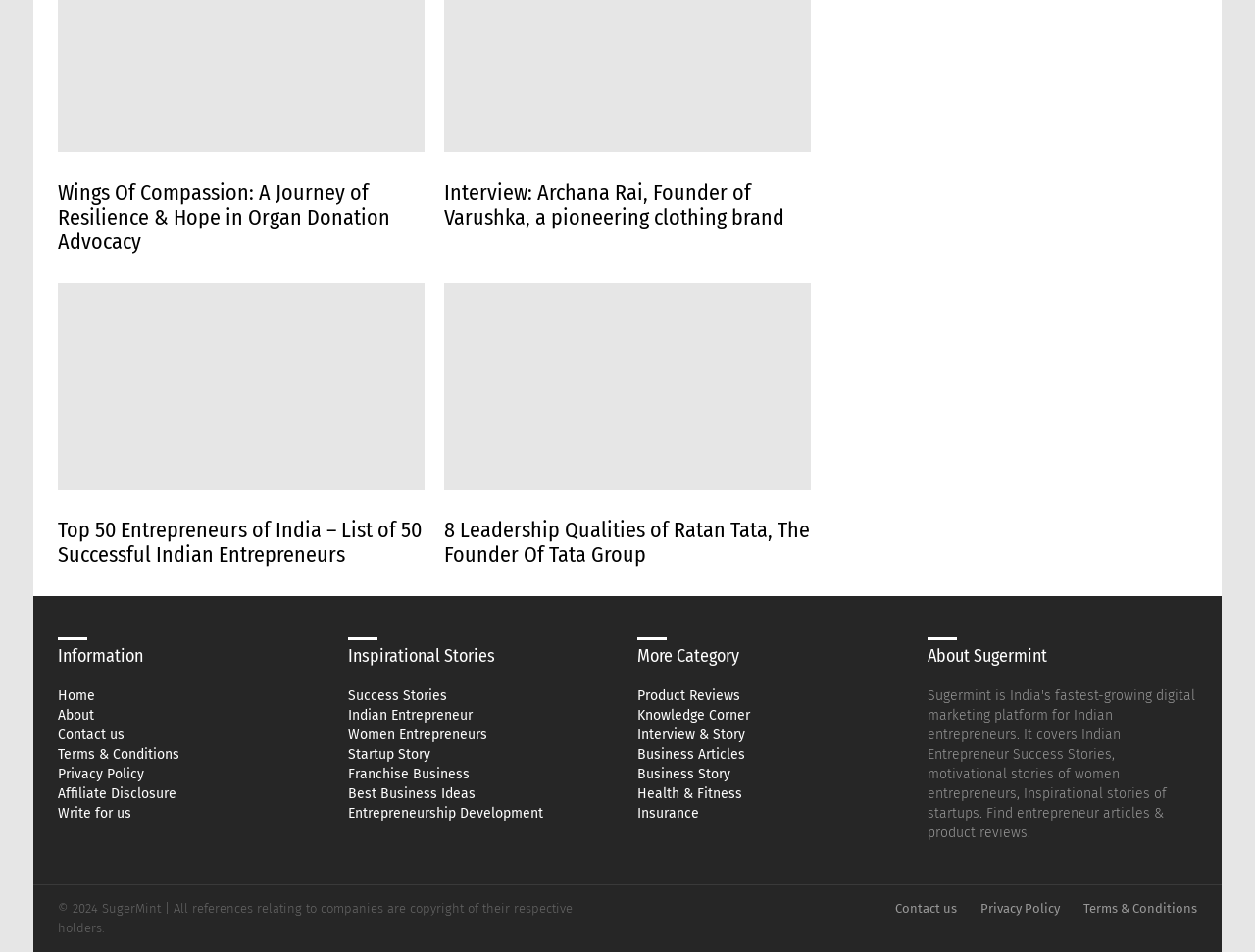Bounding box coordinates must be specified in the format (top-left x, top-left y, bottom-right x, bottom-right y). All values should be floating point numbers between 0 and 1. What are the bounding box coordinates of the UI element described as: Product Reviews

[0.508, 0.722, 0.723, 0.74]